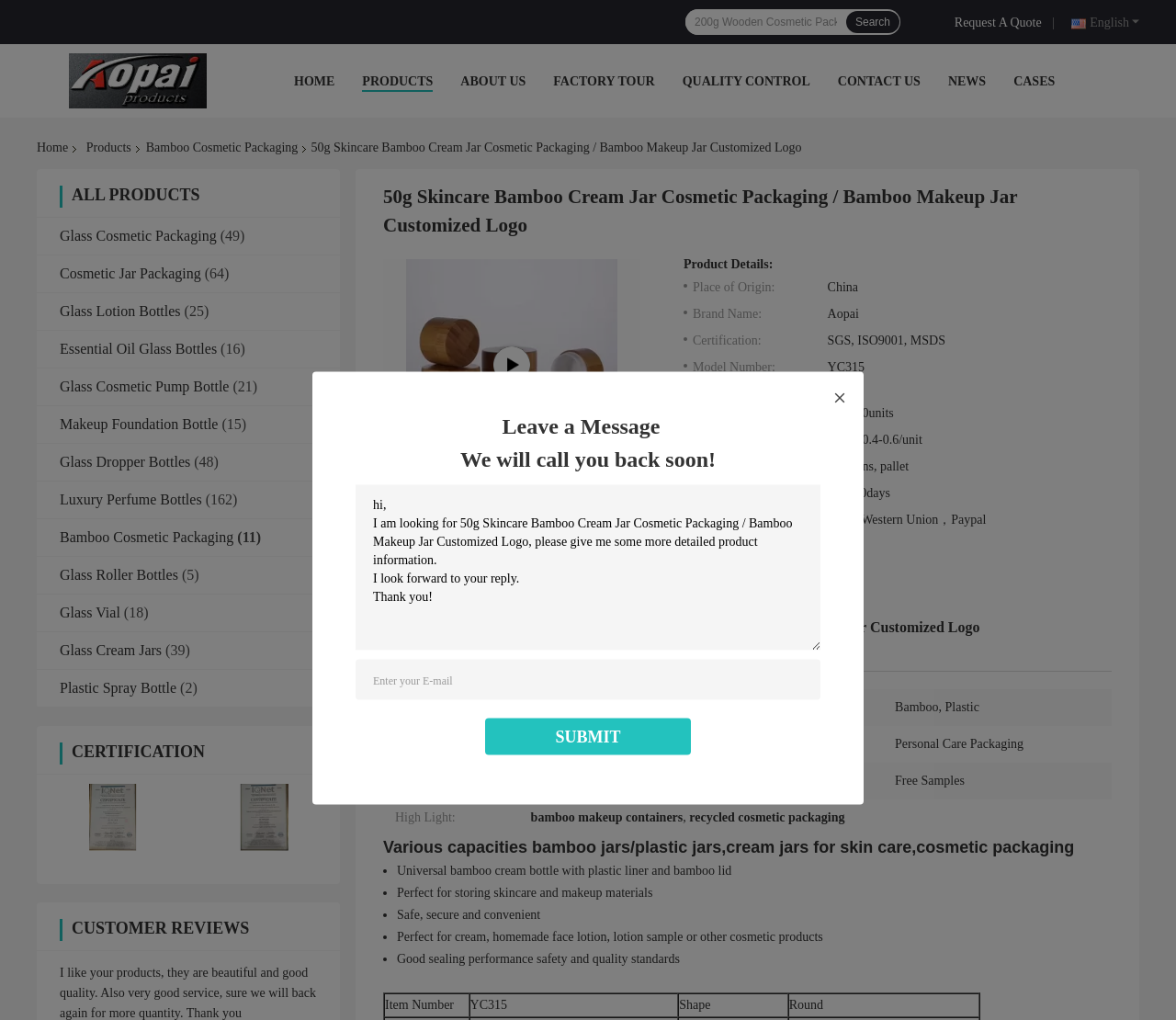Pinpoint the bounding box coordinates of the area that must be clicked to complete this instruction: "search for something".

None